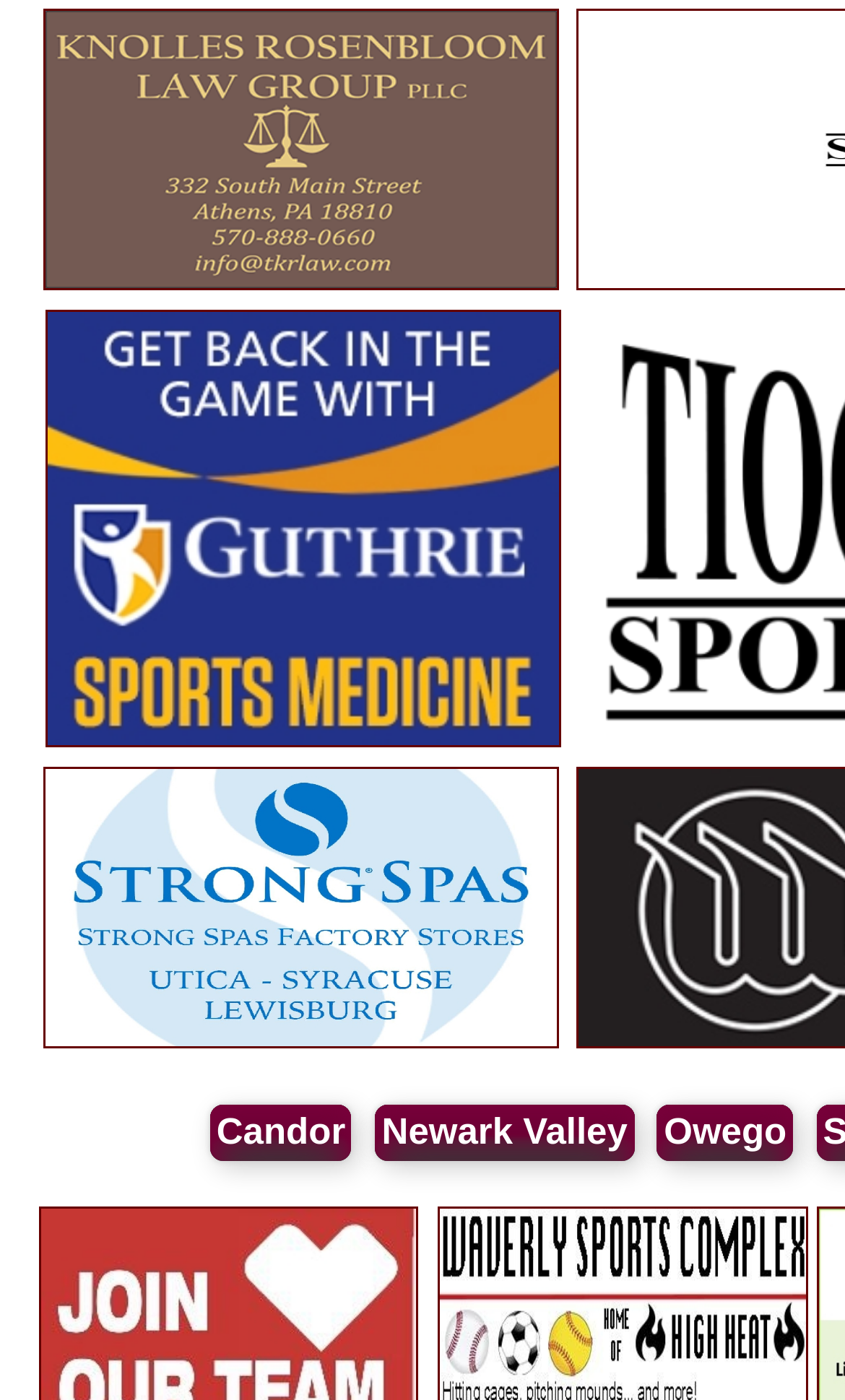Identify the bounding box for the UI element that is described as follows: "fr".

None